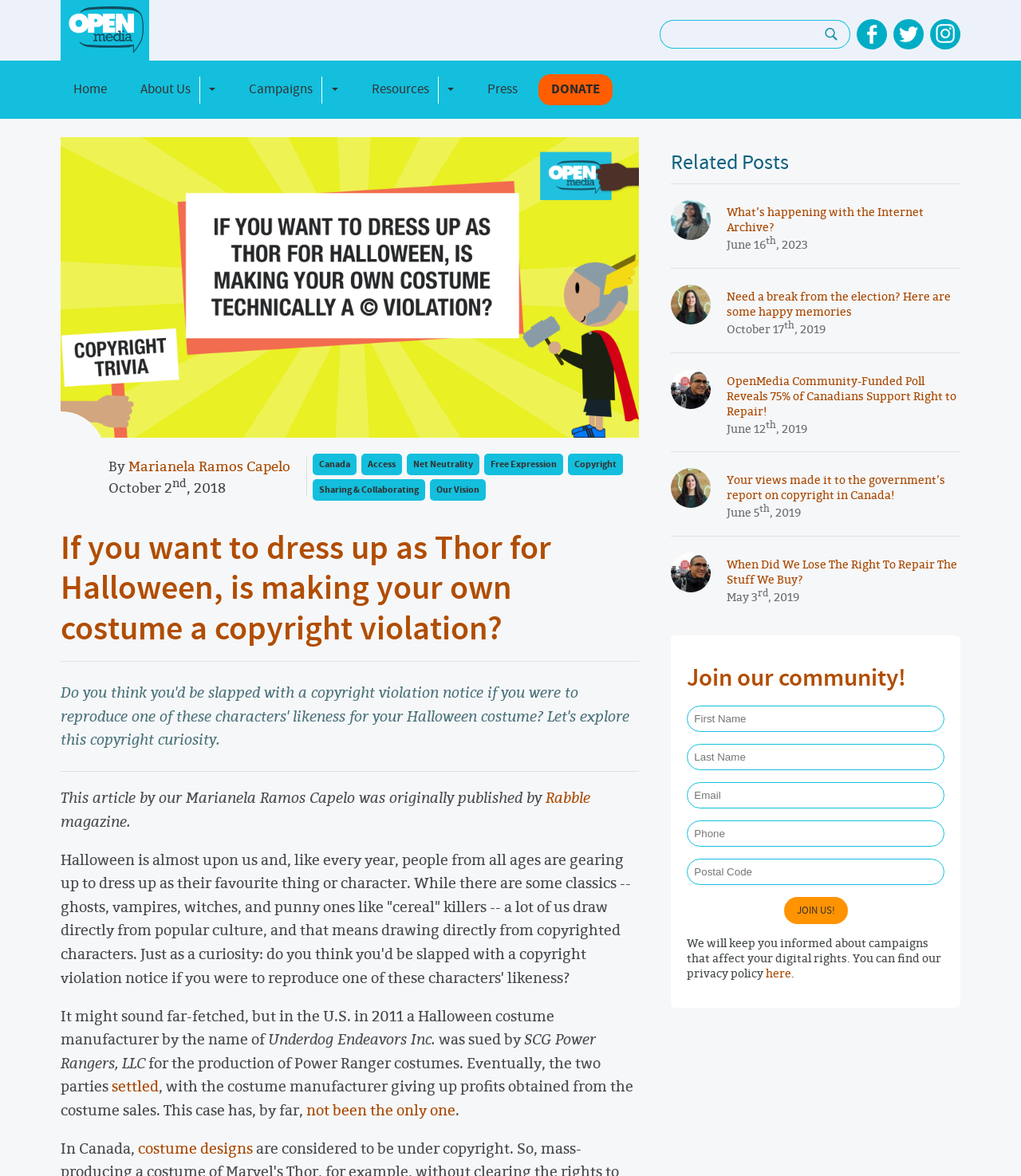Please respond in a single word or phrase: 
What is the topic of the article?

Copyright violation